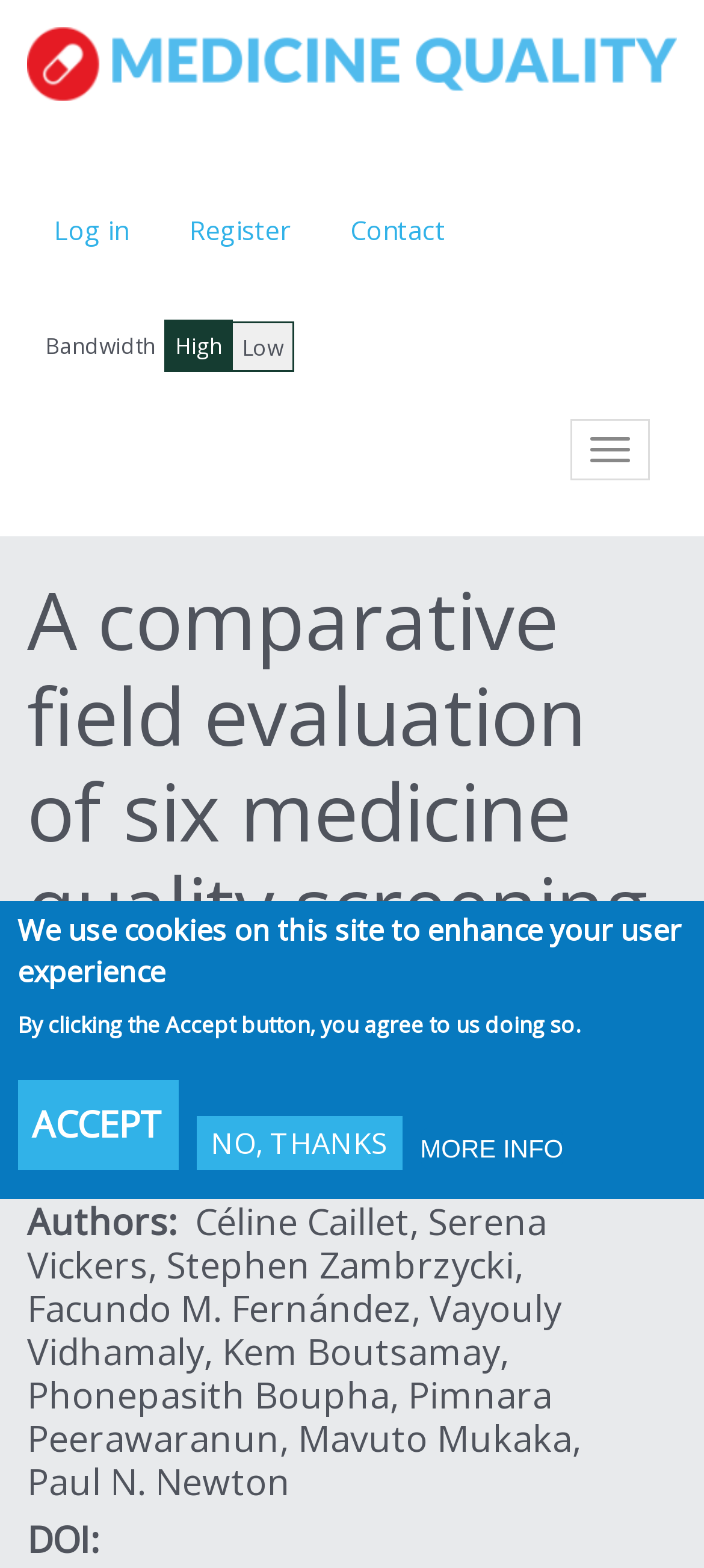Please locate the bounding box coordinates of the element that should be clicked to complete the given instruction: "Switch to low bandwidth".

[0.331, 0.205, 0.418, 0.237]